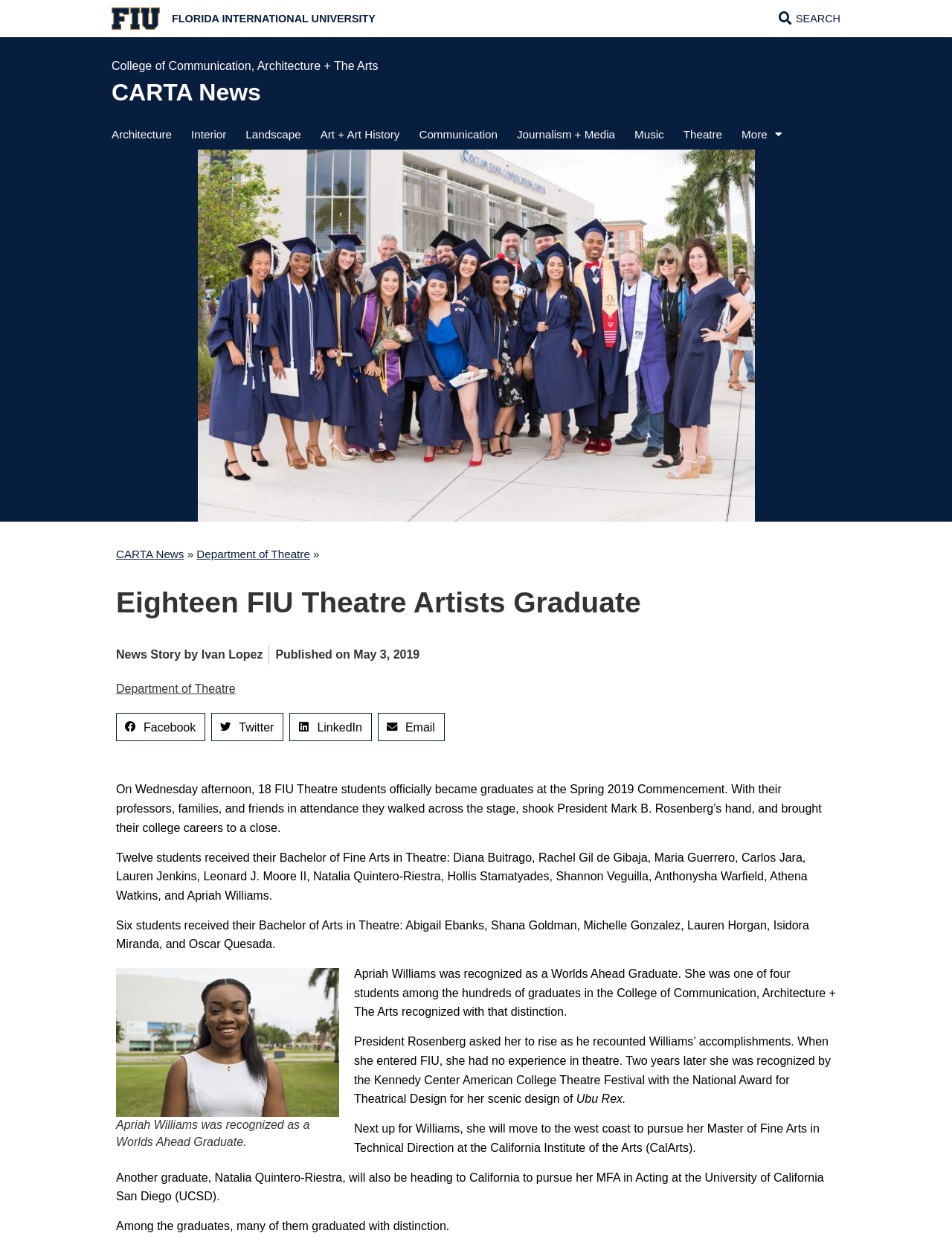Locate the bounding box coordinates of the area where you should click to accomplish the instruction: "Read more about the Department of Theatre".

[0.207, 0.443, 0.326, 0.453]